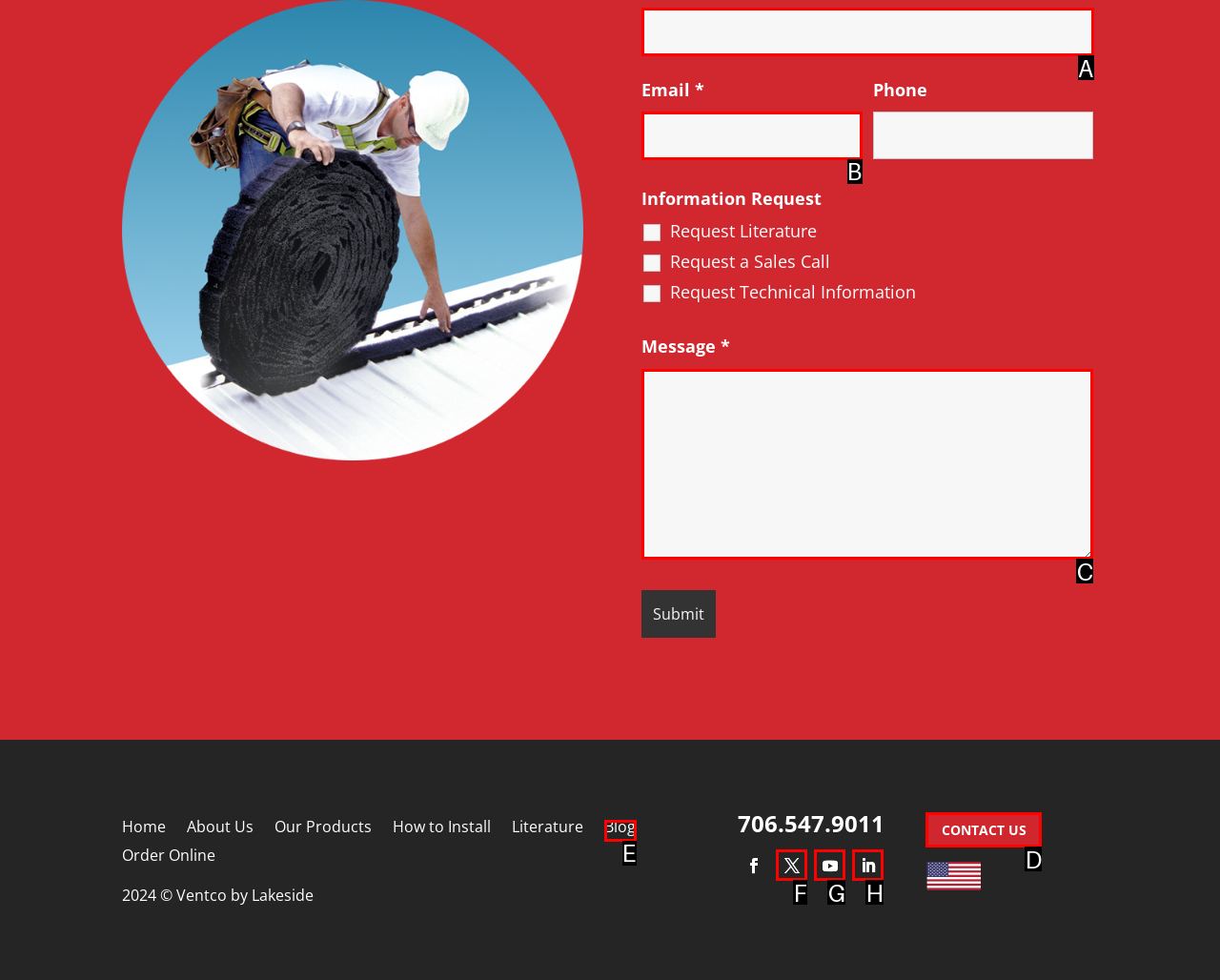From the given choices, which option should you click to complete this task: Type your message? Answer with the letter of the correct option.

C